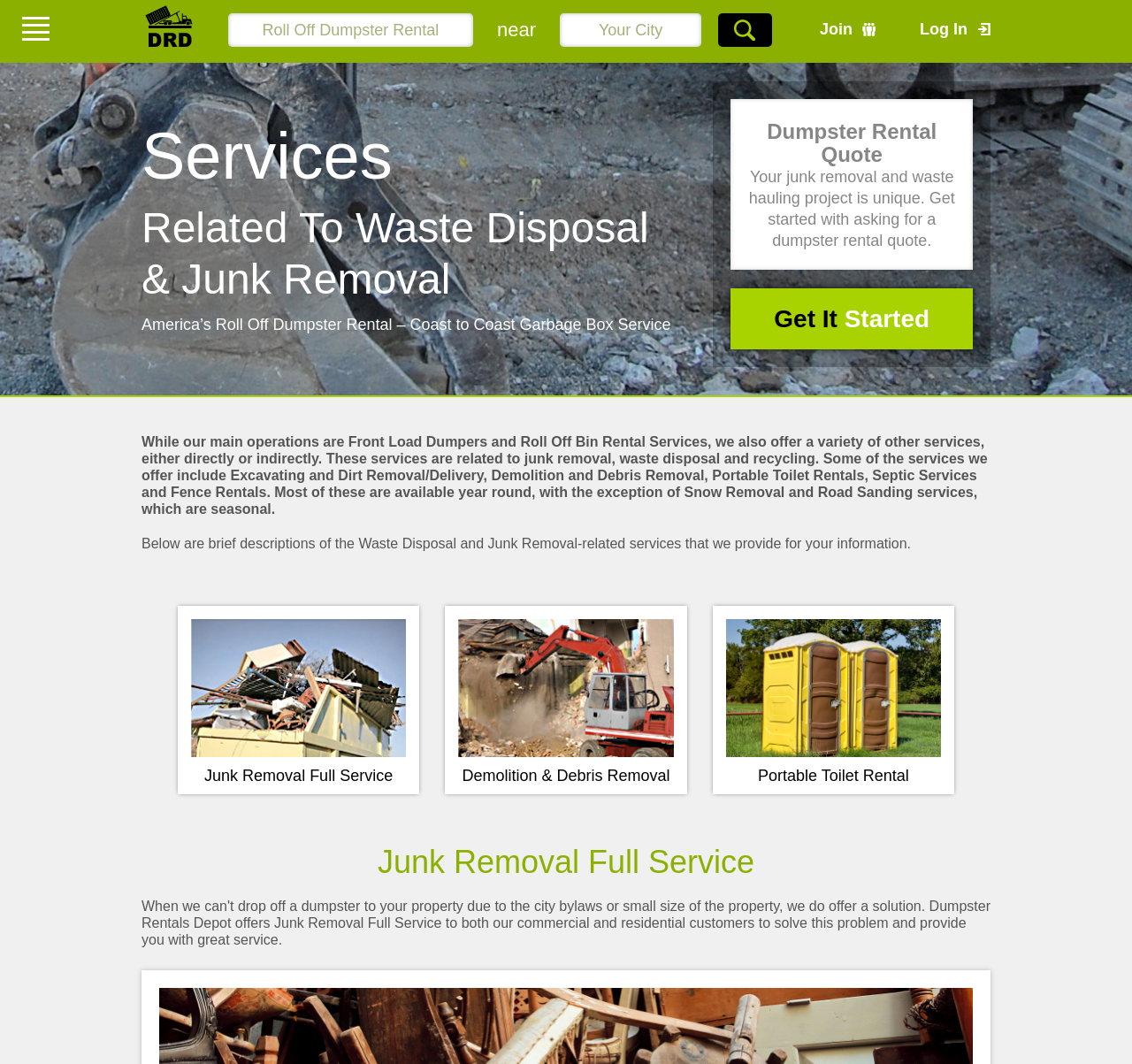Can you provide the bounding box coordinates for the element that should be clicked to implement the instruction: "Click on the 'Get It Started' button"?

[0.646, 0.271, 0.859, 0.328]